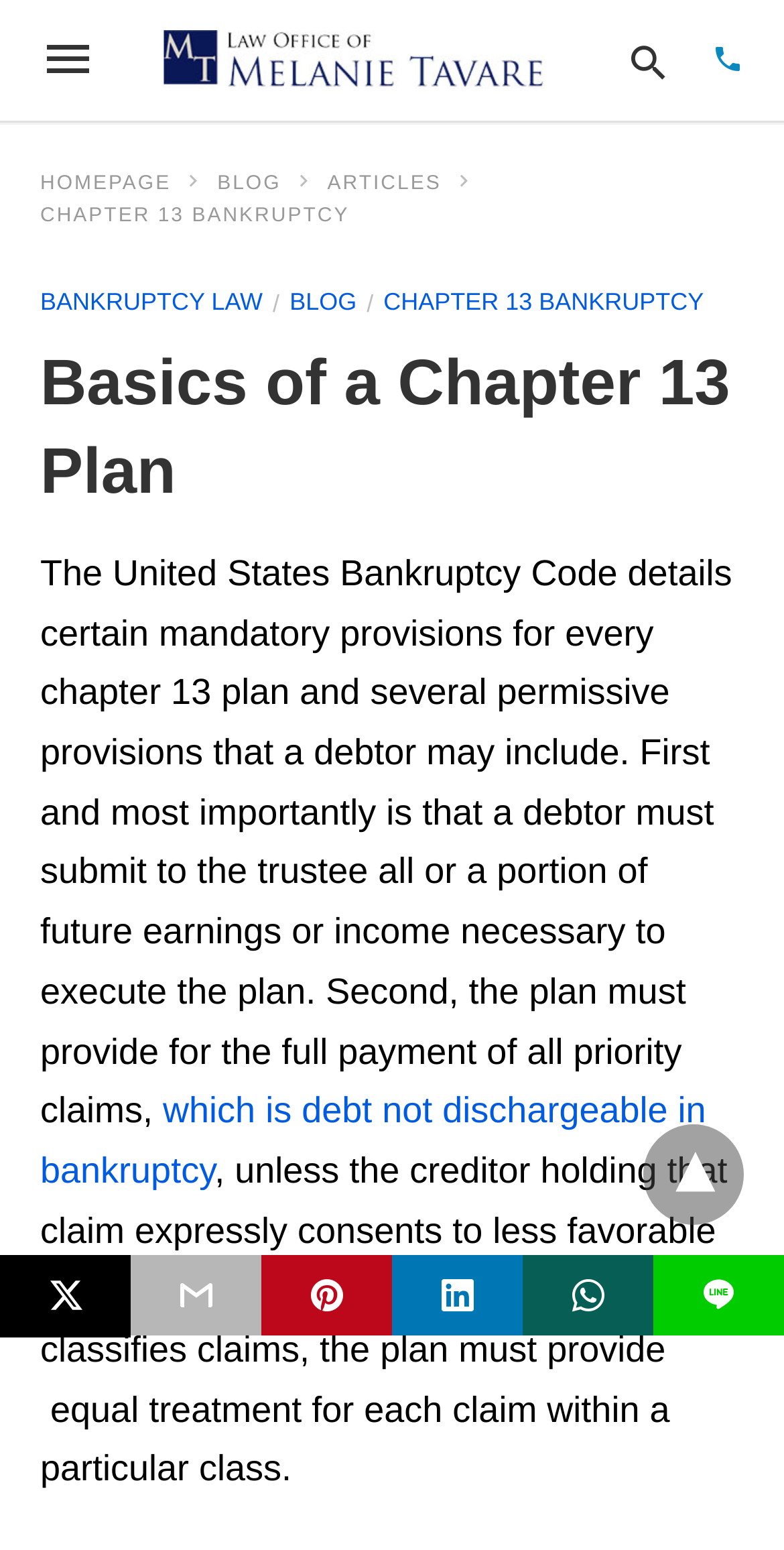What is the main topic of this webpage?
From the details in the image, provide a complete and detailed answer to the question.

Based on the webpage content, the main topic is Chapter 13 Bankruptcy, which is evident from the heading 'Basics of a Chapter 13 Plan' and the links 'CHAPTER 13 BANKRUPTCY' and 'BANKRUPTCY LAW'.